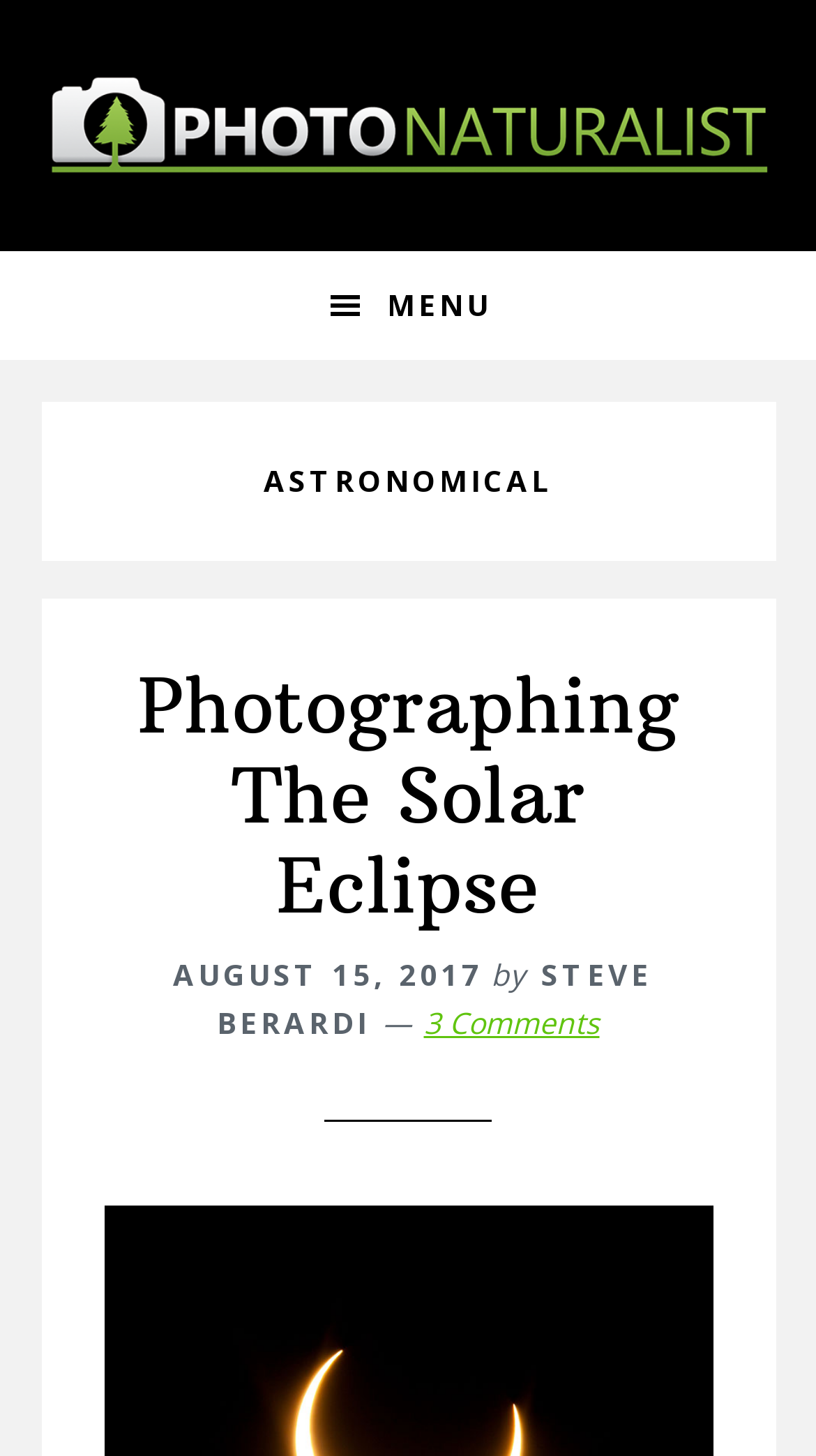Given the element description Menu, identify the bounding box coordinates for the UI element on the webpage screenshot. The format should be (top-left x, top-left y, bottom-right x, bottom-right y), with values between 0 and 1.

[0.0, 0.172, 1.0, 0.247]